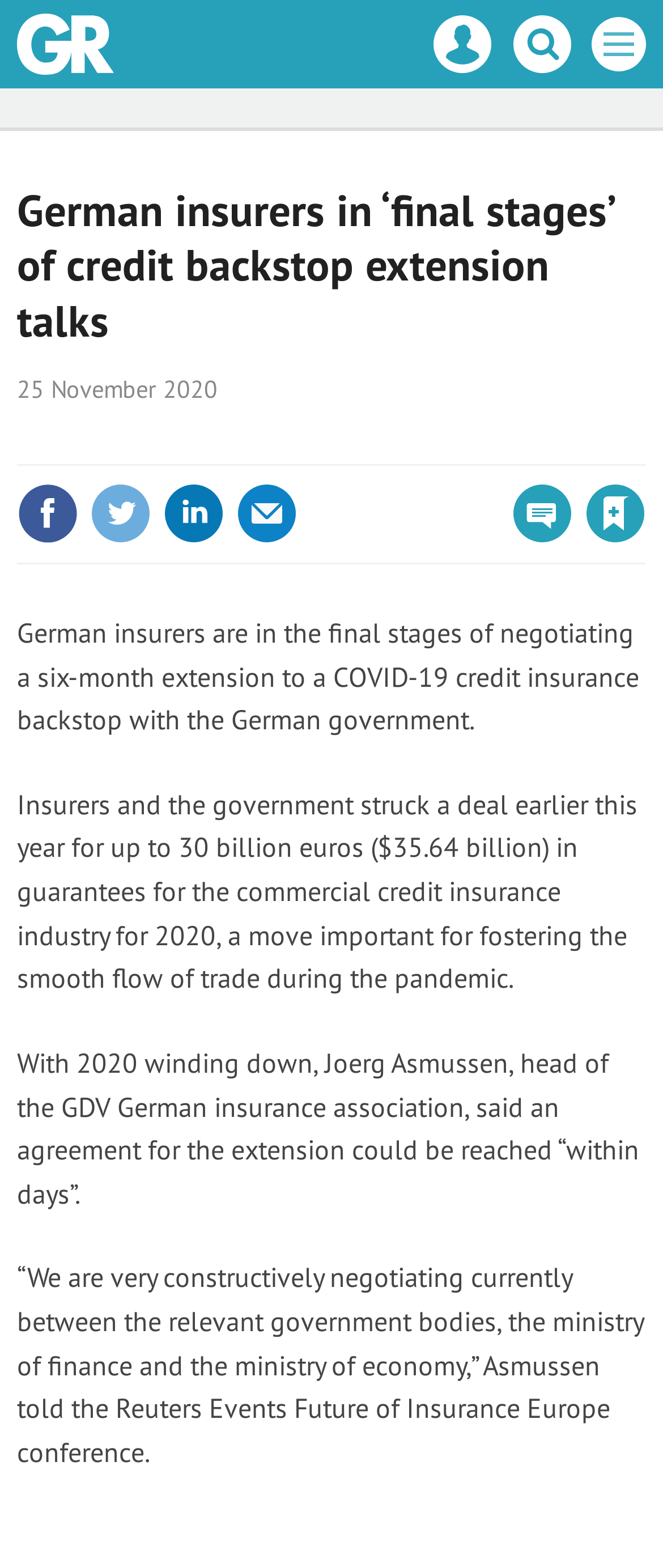Please specify the coordinates of the bounding box for the element that should be clicked to carry out this instruction: "Sign in to the website". The coordinates must be four float numbers between 0 and 1, formatted as [left, top, right, bottom].

[0.051, 0.133, 0.949, 0.175]